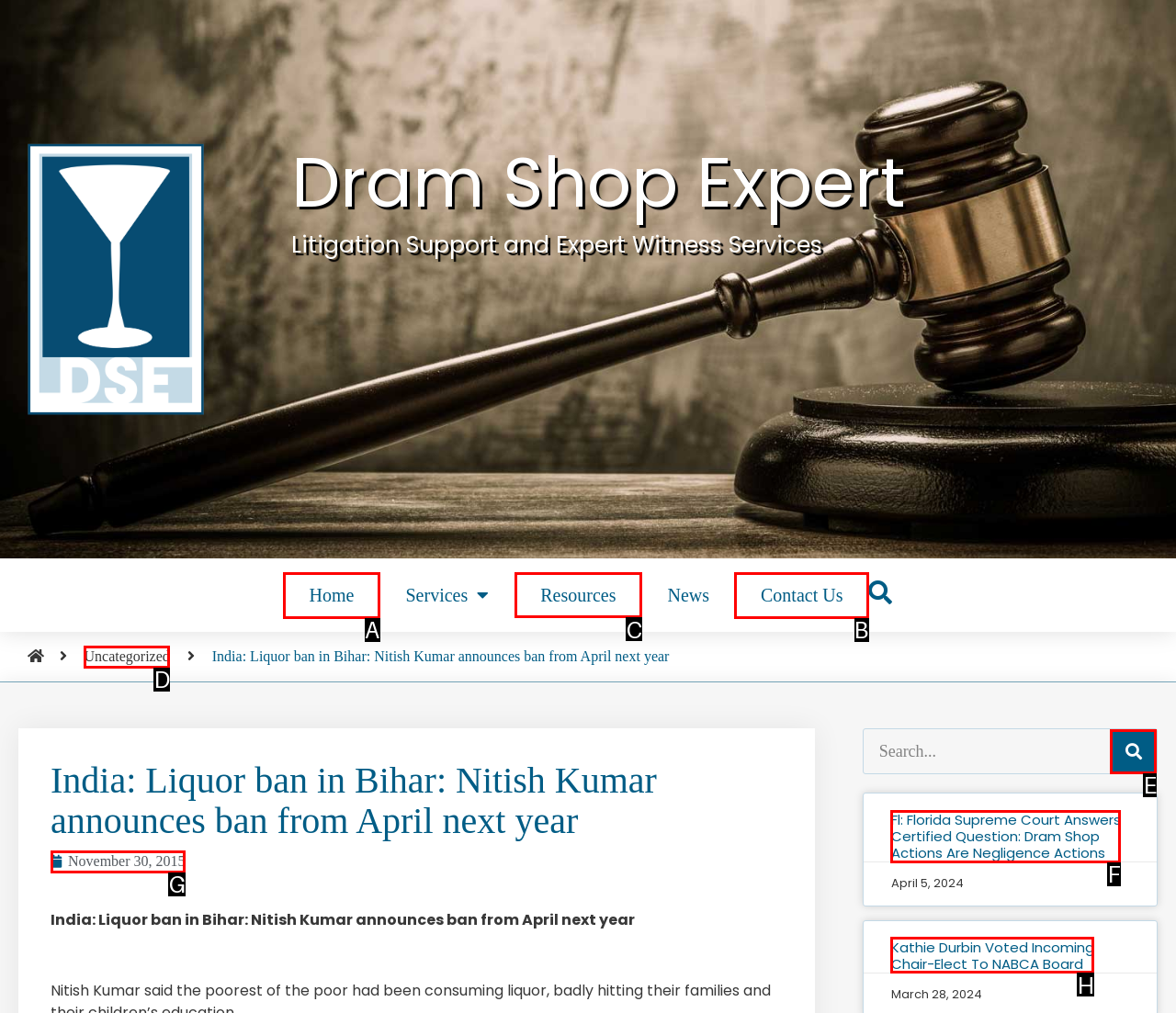Identify the letter of the UI element you should interact with to perform the task: Read the 'About The Author' section
Reply with the appropriate letter of the option.

None